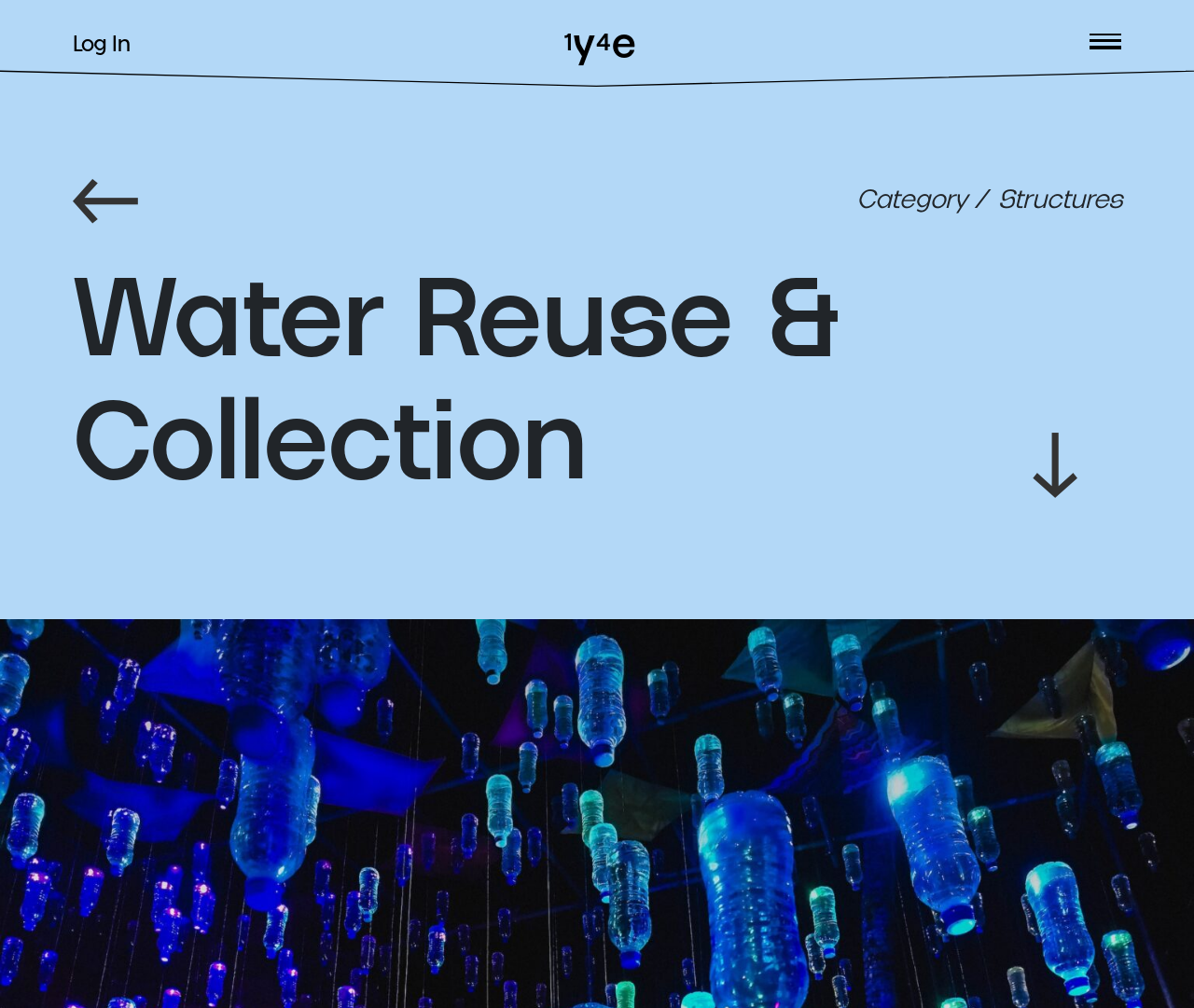Provide your answer to the question using just one word or phrase: How many links are in the top section?

3